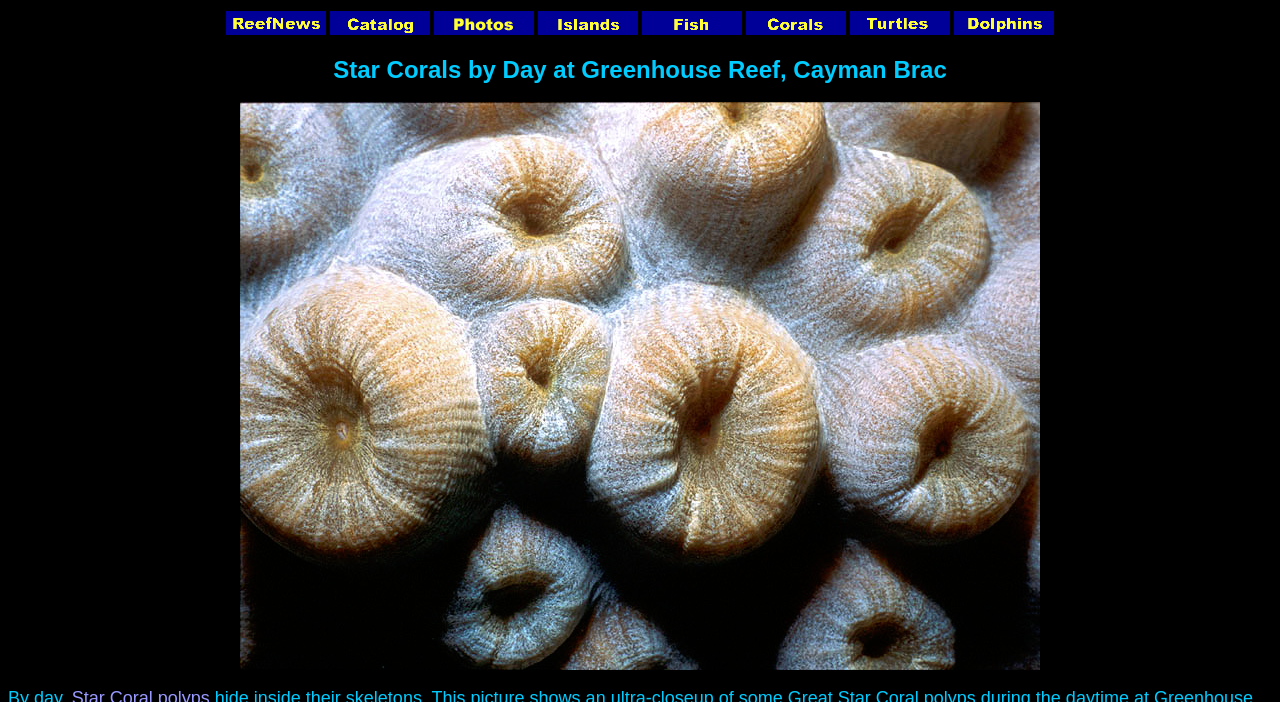Provide a brief response using a word or short phrase to this question:
What is the main topic of this webpage?

ReefNews